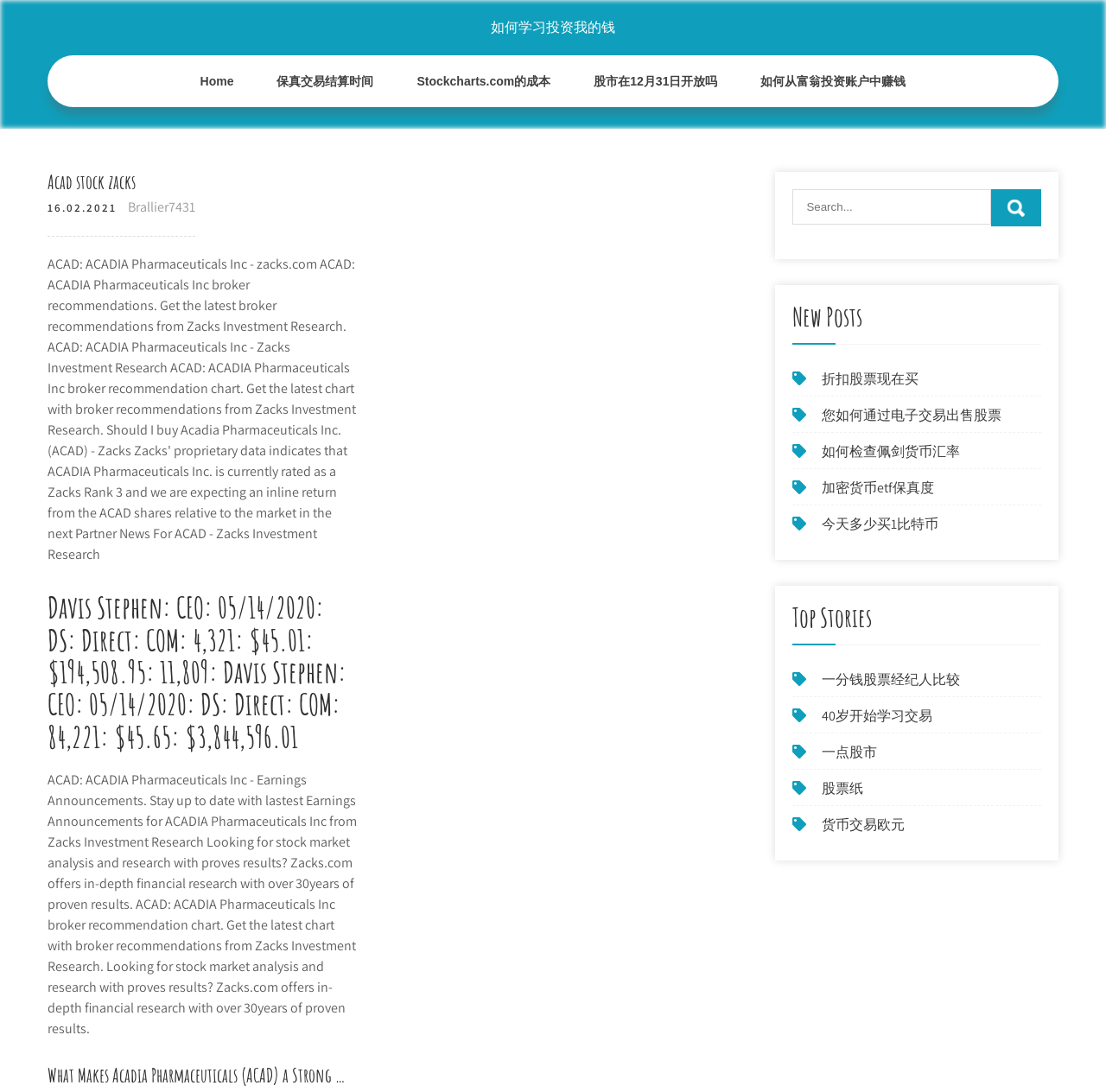Could you locate the bounding box coordinates for the section that should be clicked to accomplish this task: "Check the broker recommendation chart for ACADIA Pharmaceuticals Inc".

[0.043, 0.541, 0.323, 0.689]